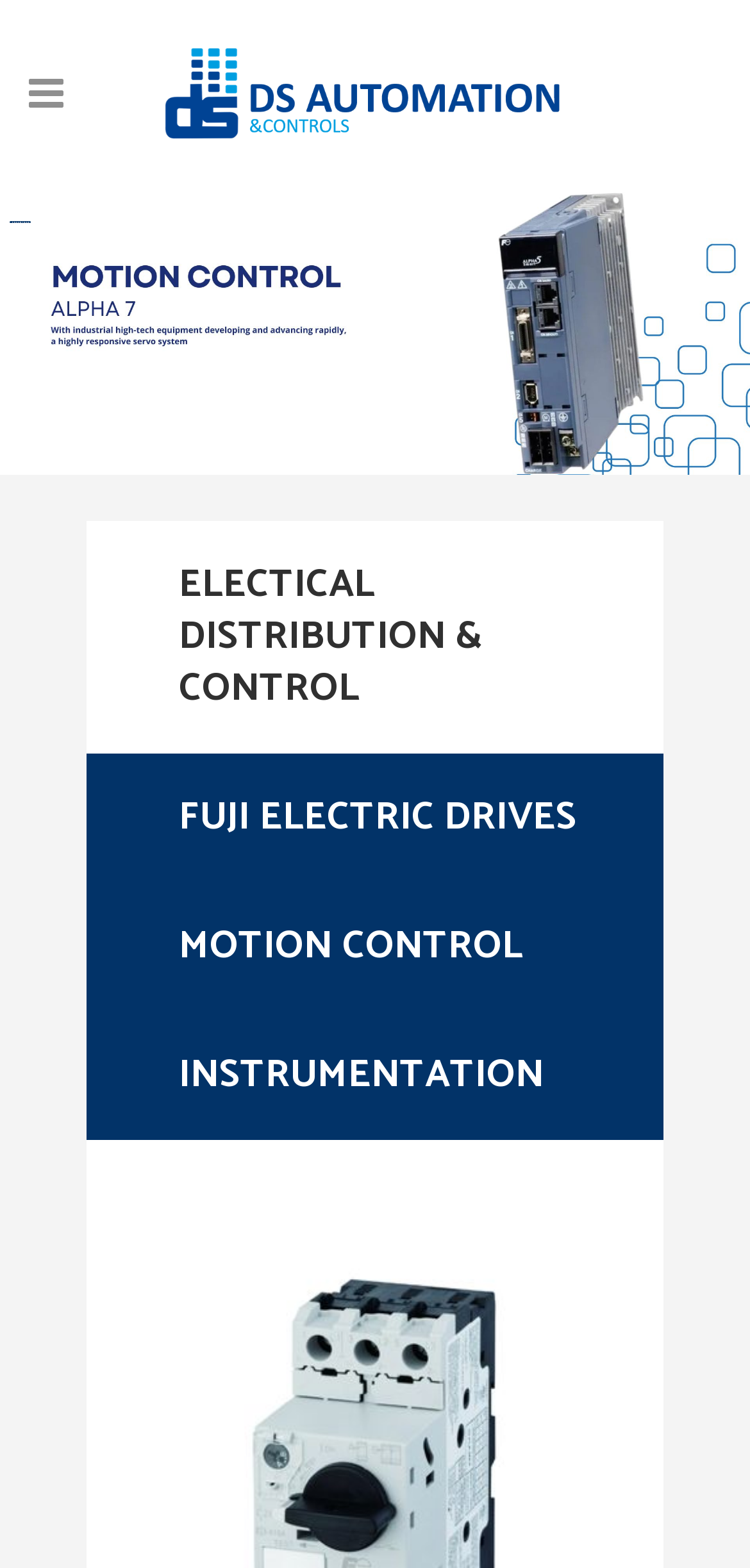Provide the bounding box coordinates of the HTML element this sentence describes: "alt="Logo"". The bounding box coordinates consist of four float numbers between 0 and 1, i.e., [left, top, right, bottom].

[0.215, 0.028, 0.785, 0.095]